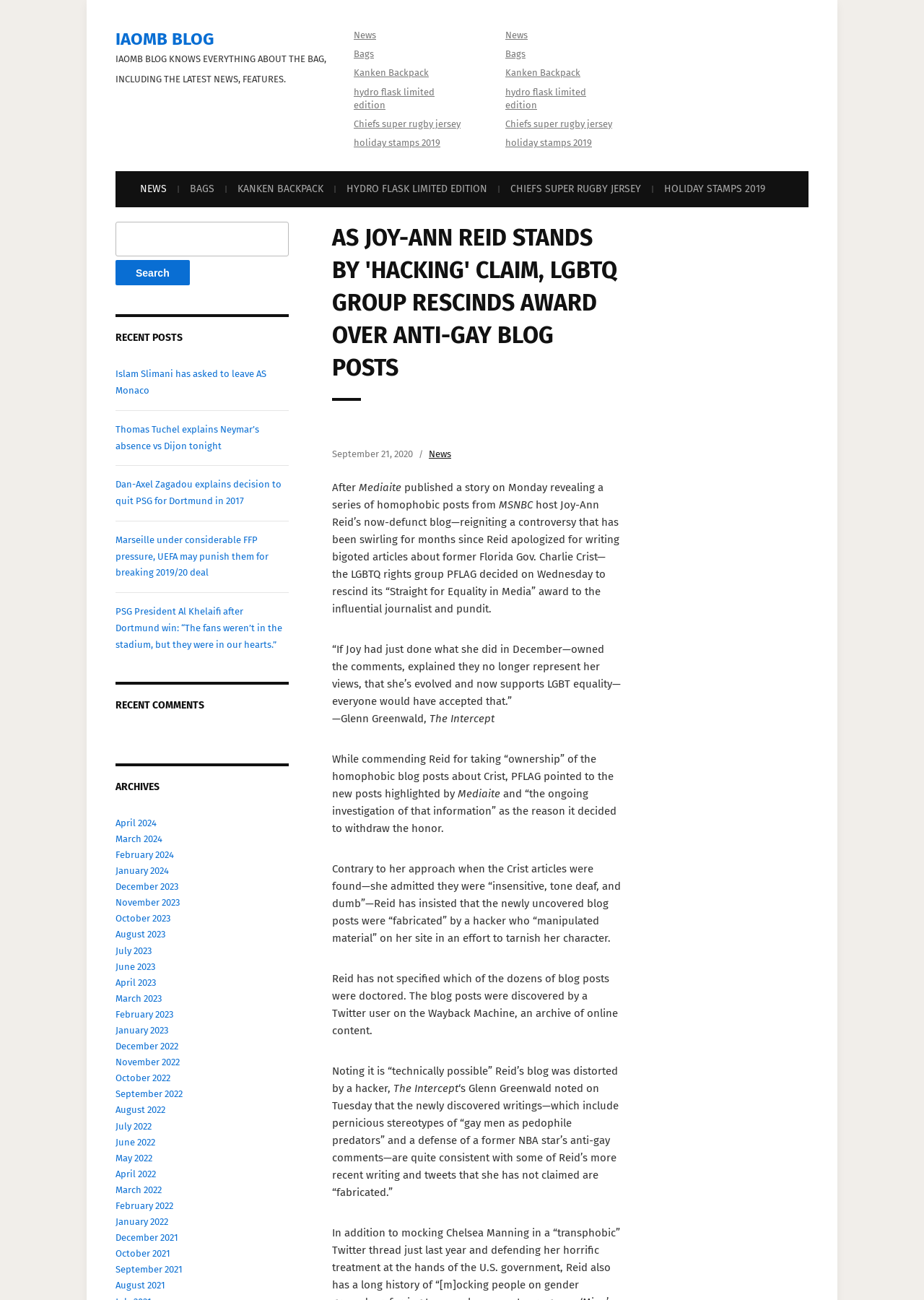Generate the title text from the webpage.

AS JOY-ANN REID STANDS BY 'HACKING' CLAIM, LGBTQ GROUP RESCINDS AWARD OVER ANTI-GAY BLOG POSTS